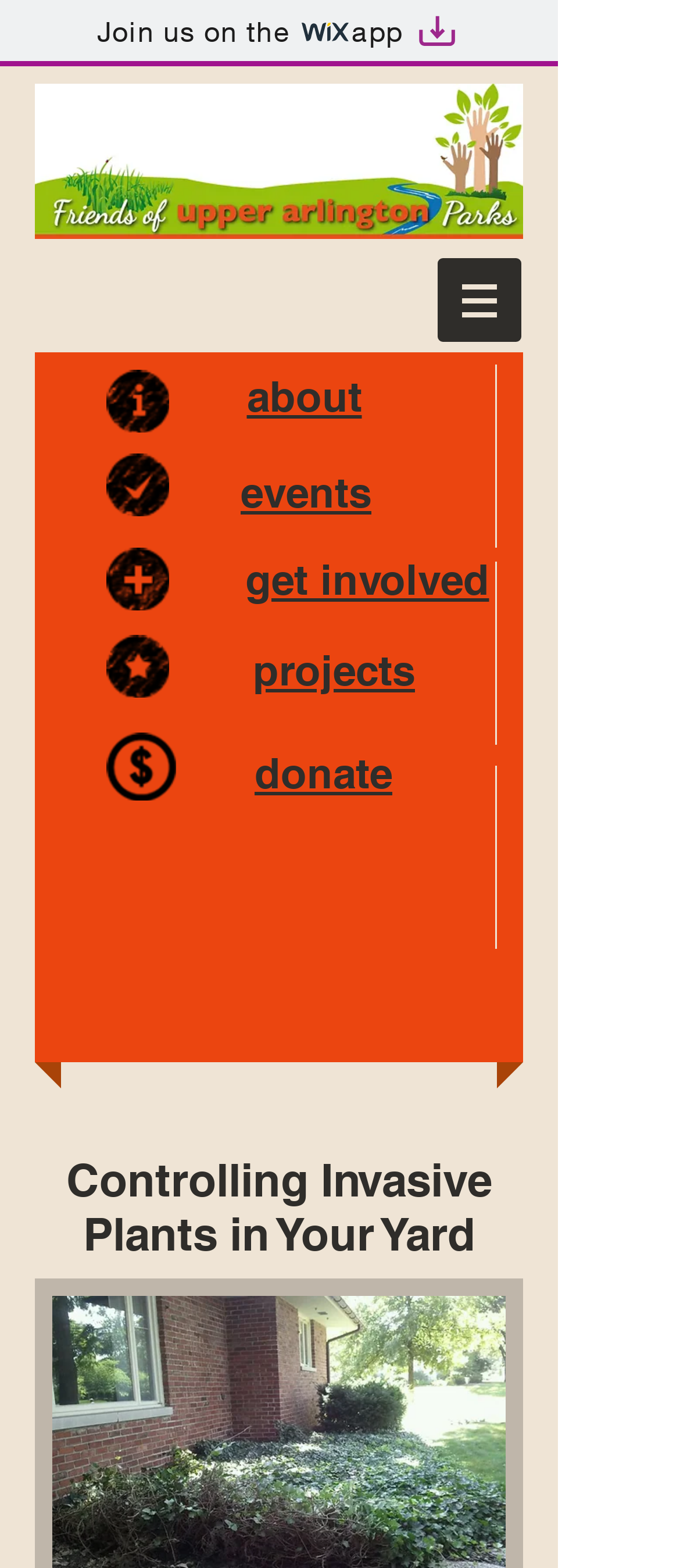What is the last link on the navigation menu?
Look at the image and respond to the question as thoroughly as possible.

I checked the navigation menu and found the last link is 'donate', located at coordinates [0.374, 0.477, 0.577, 0.508].